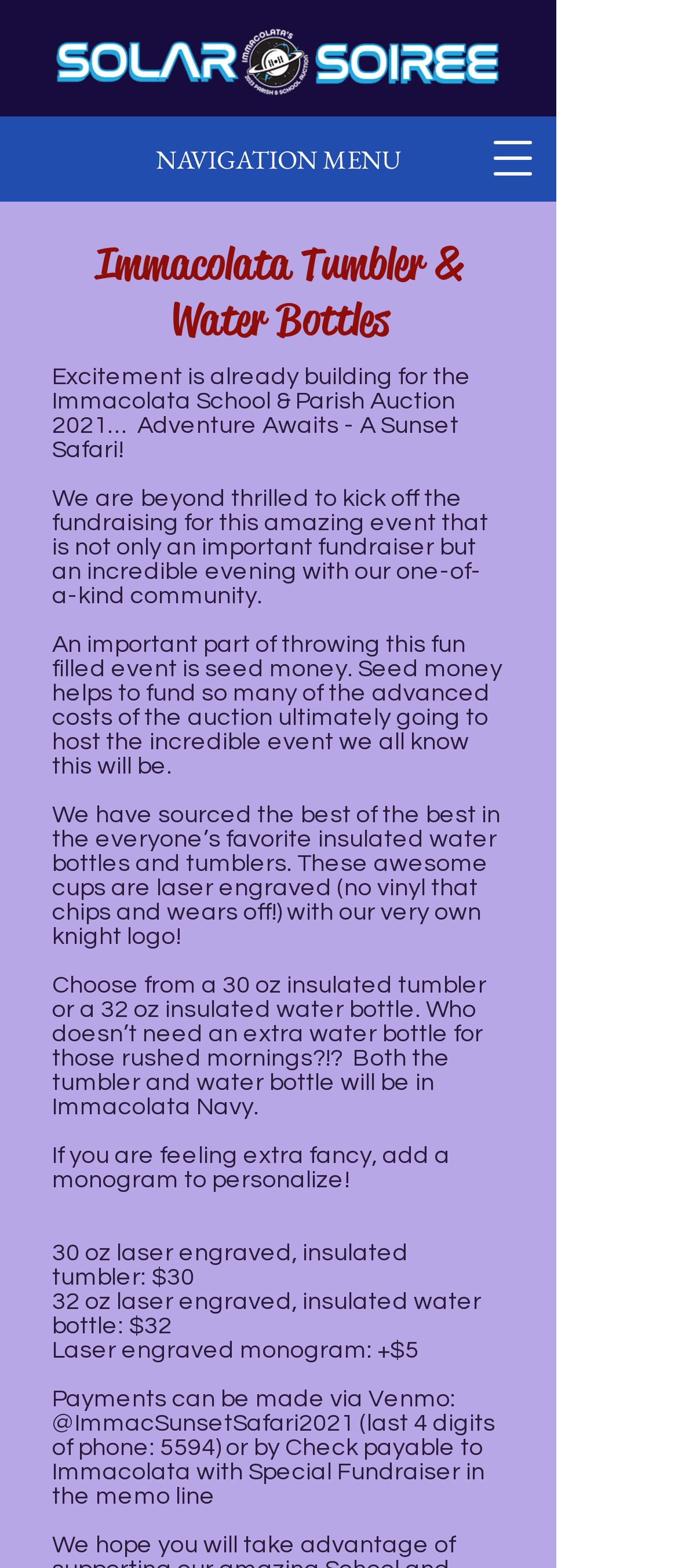What is the logo engraved on the water bottles and tumblers? Analyze the screenshot and reply with just one word or a short phrase.

Knight logo